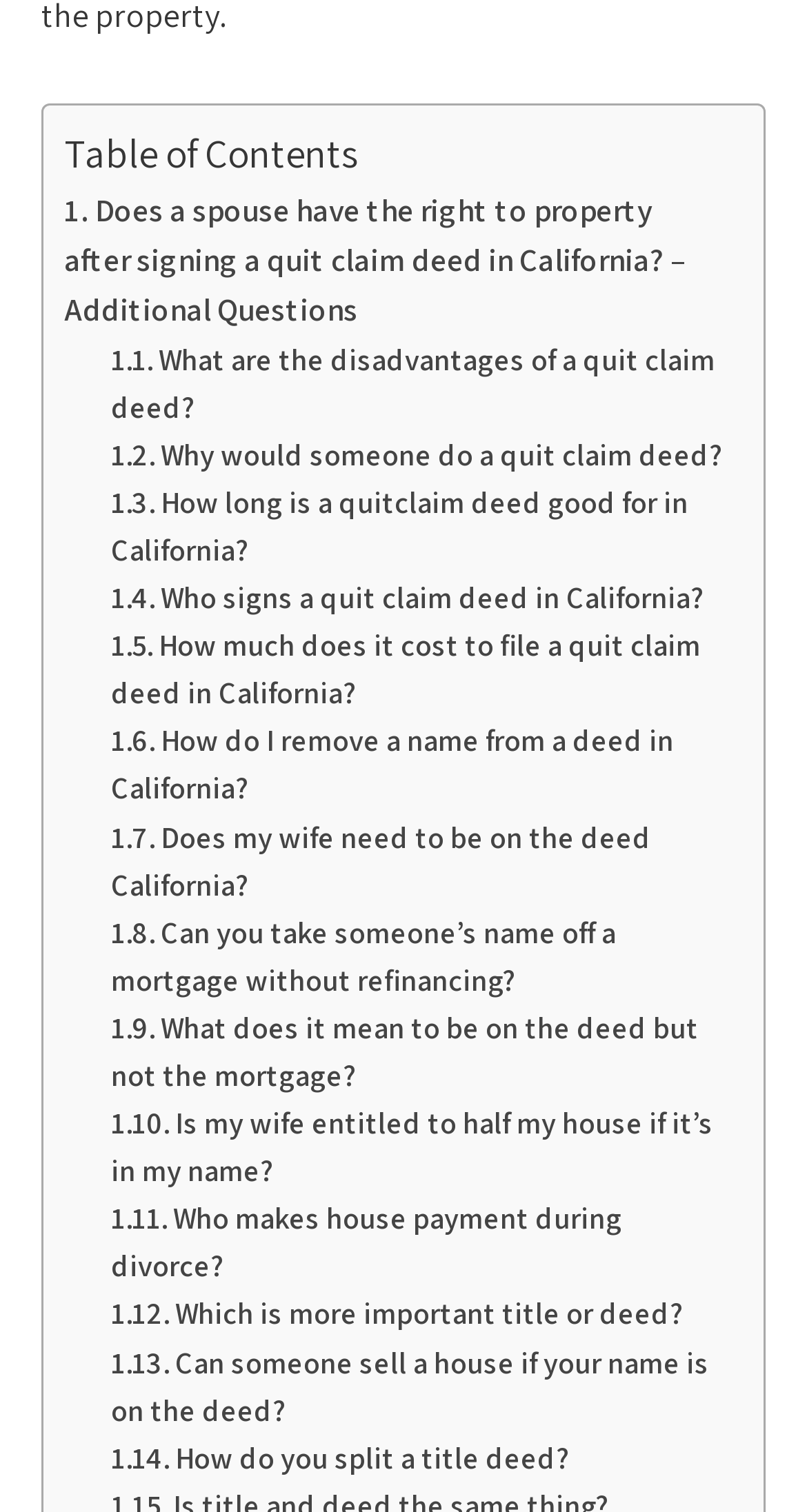Please identify the bounding box coordinates of the area that needs to be clicked to follow this instruction: "Learn who signs a quit claim deed in California".

[0.138, 0.382, 0.871, 0.408]